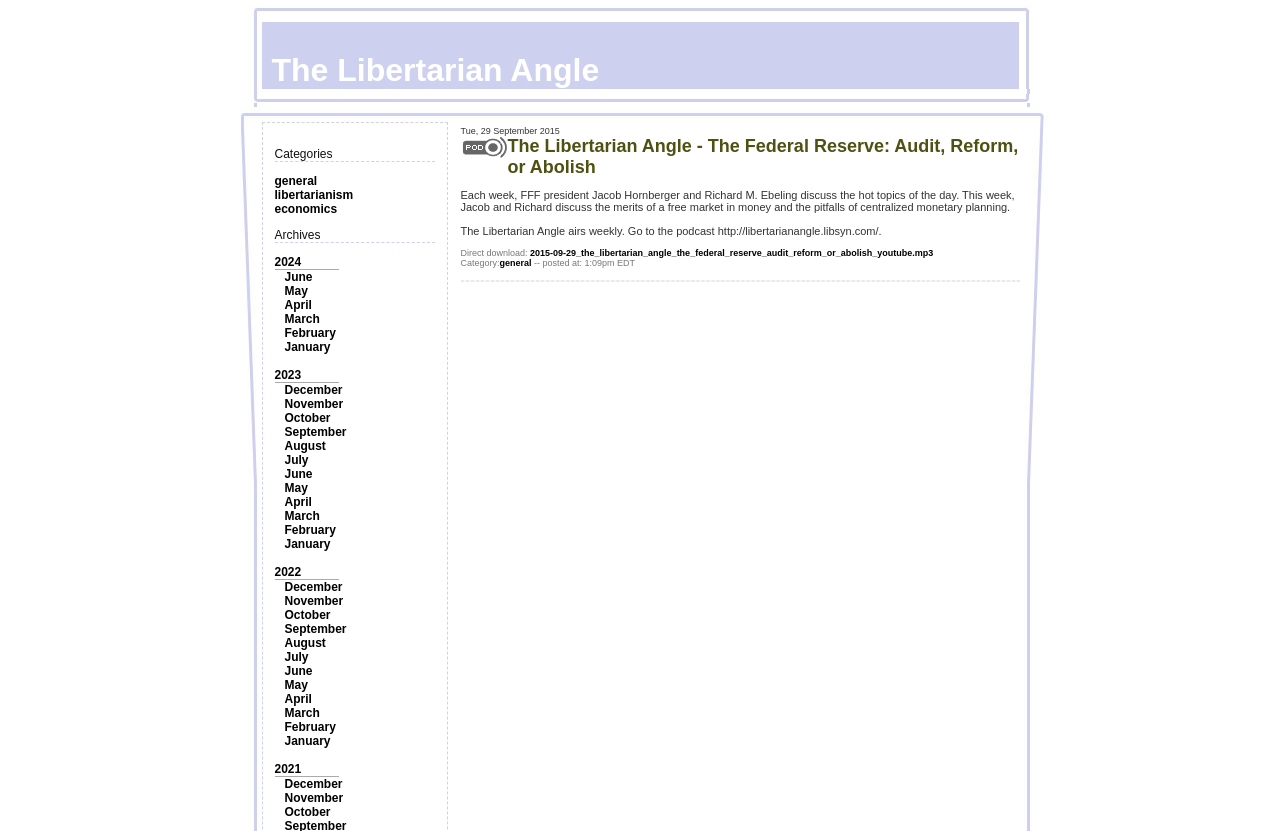Using the elements shown in the image, answer the question comprehensively: How often is the podcast released?

According to the text 'The Libertarian Angle airs weekly.', I can infer that the podcast is released on a weekly basis.